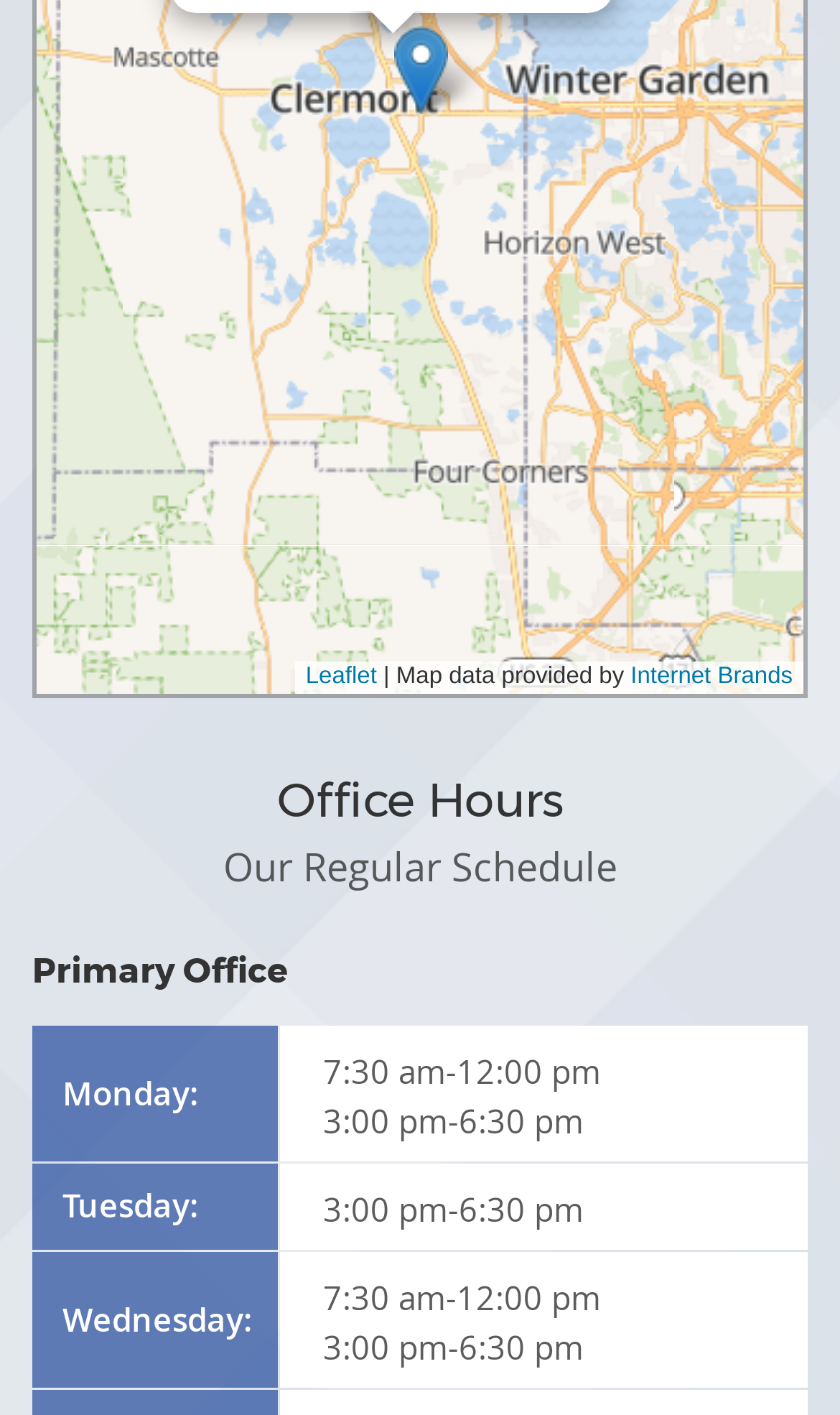Please find the bounding box for the following UI element description. Provide the coordinates in (top-left x, top-left y, bottom-right x, bottom-right y) format, with values between 0 and 1: Created with Sketch.Posted onGoogle

[0.041, 0.482, 0.776, 0.607]